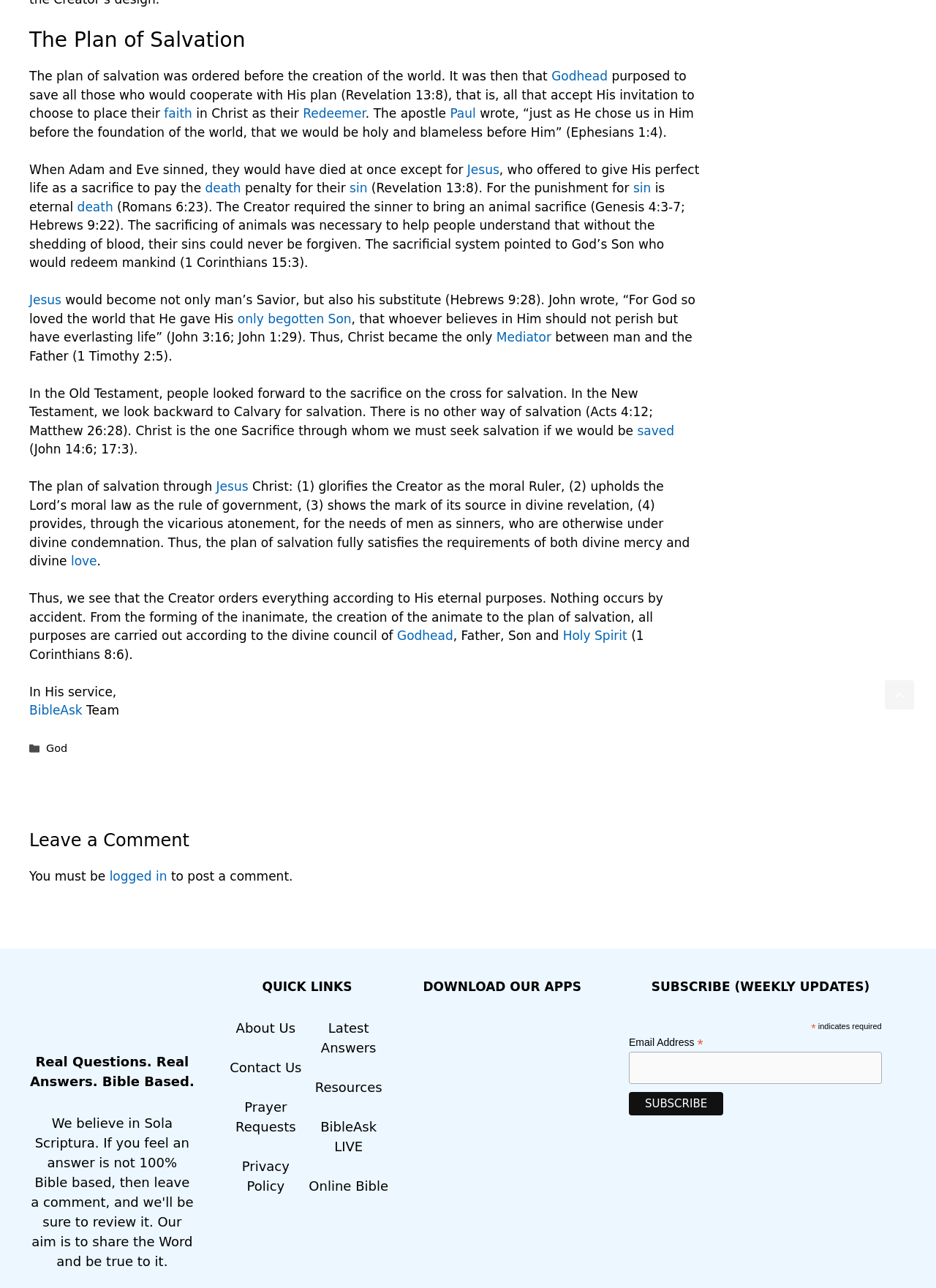Highlight the bounding box coordinates of the element that should be clicked to carry out the following instruction: "Toggle the table of contents". The coordinates must be given as four float numbers ranging from 0 to 1, i.e., [left, top, right, bottom].

None